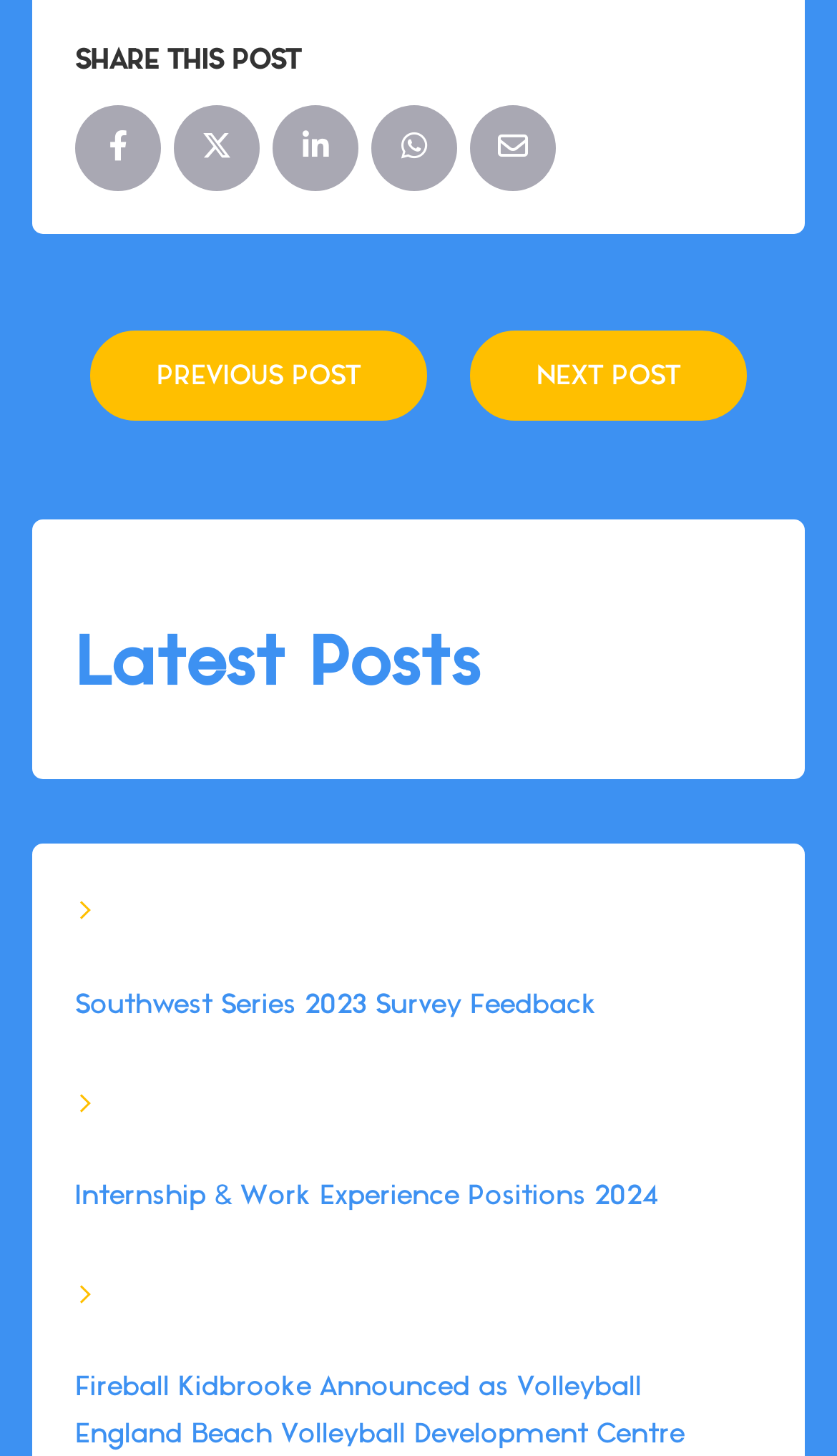Can you find the bounding box coordinates for the element to click on to achieve the instruction: "View previous post"?

[0.108, 0.227, 0.51, 0.289]